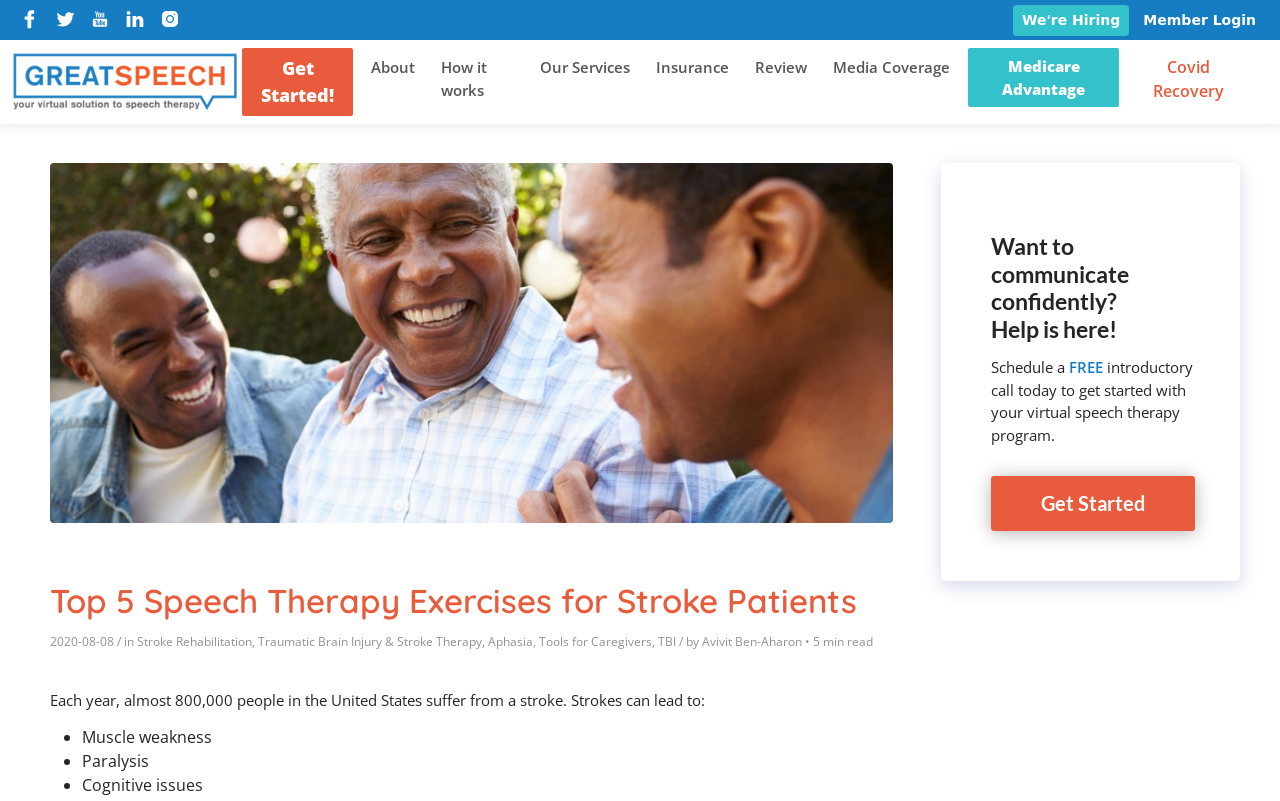Please identify the bounding box coordinates of the element's region that should be clicked to execute the following instruction: "Click on Facebook link". The bounding box coordinates must be four float numbers between 0 and 1, i.e., [left, top, right, bottom].

[0.012, 0.006, 0.035, 0.042]